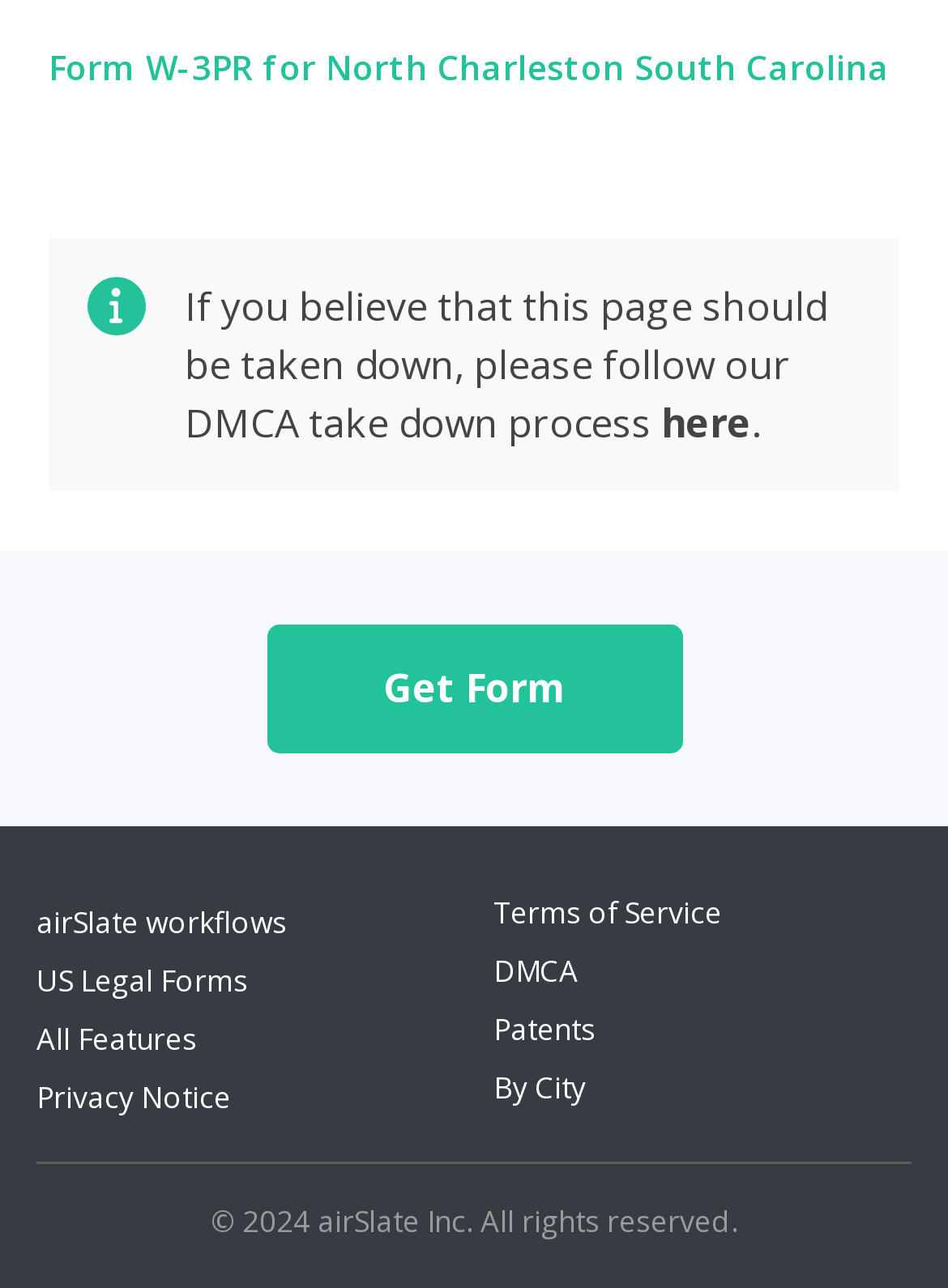Please give the bounding box coordinates of the area that should be clicked to fulfill the following instruction: "Learn more about airSlate workflows". The coordinates should be in the format of four float numbers from 0 to 1, i.e., [left, top, right, bottom].

[0.038, 0.699, 0.303, 0.731]